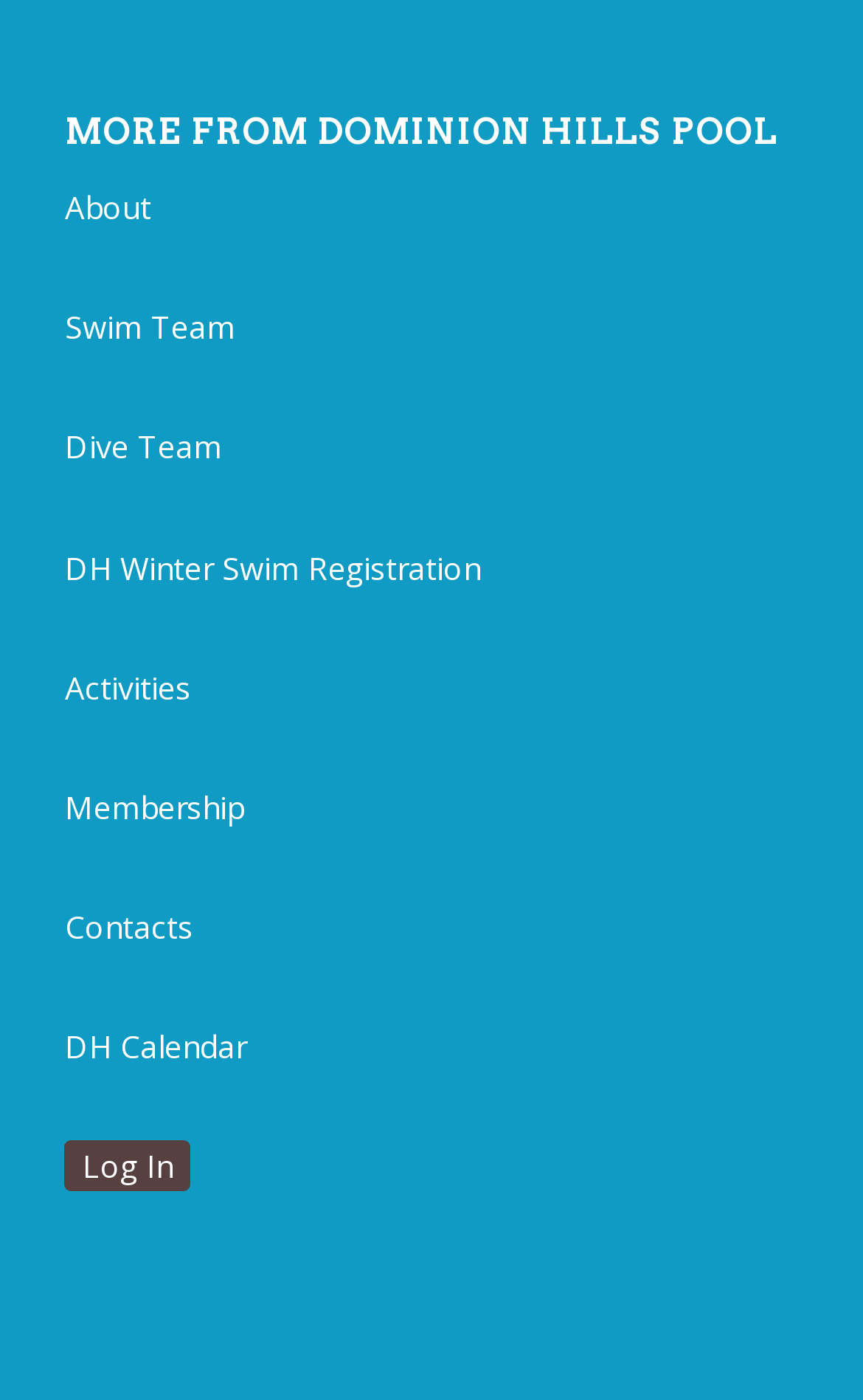Please predict the bounding box coordinates of the element's region where a click is necessary to complete the following instruction: "view about page". The coordinates should be represented by four float numbers between 0 and 1, i.e., [left, top, right, bottom].

[0.075, 0.122, 0.925, 0.176]